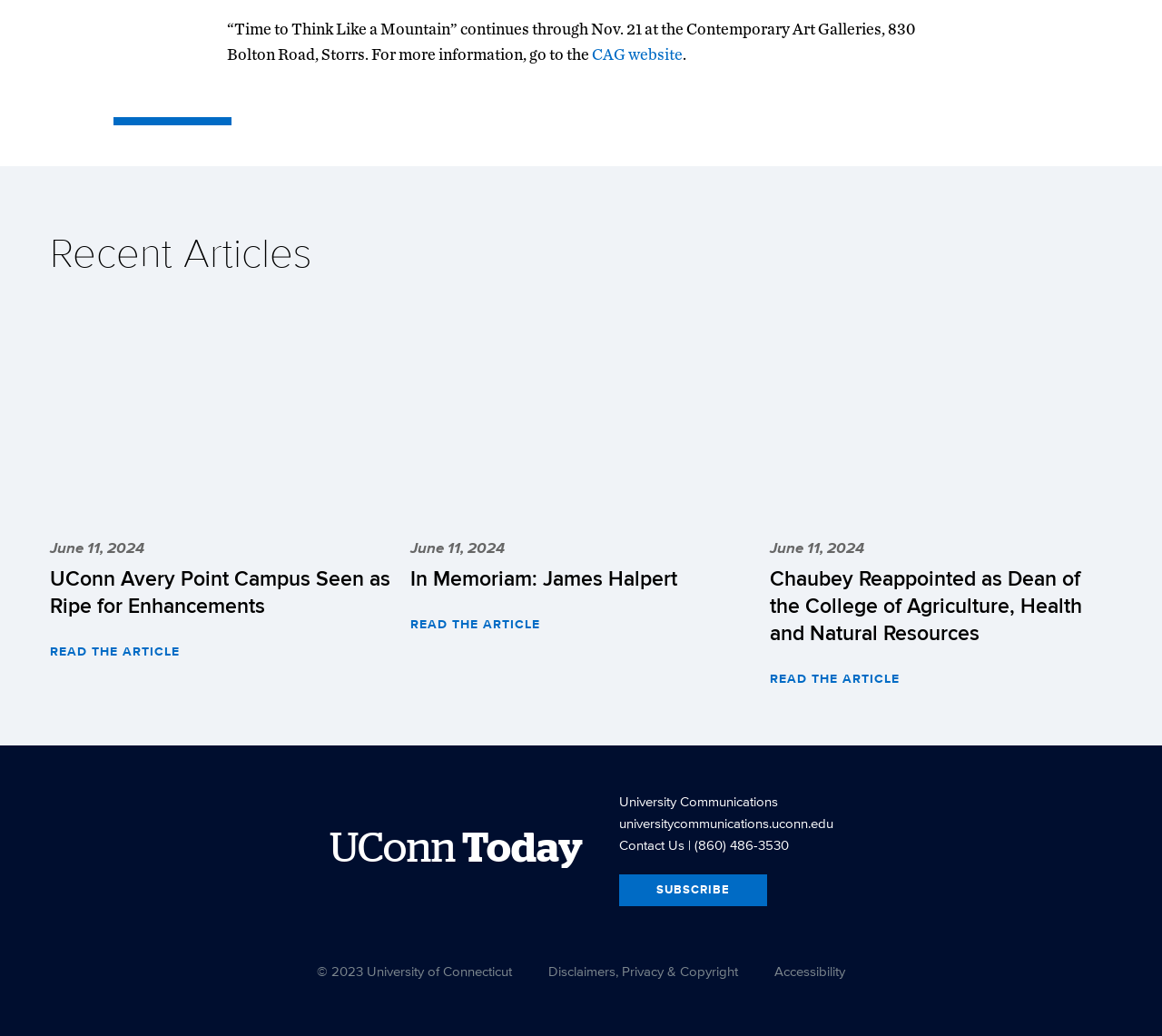Please provide a one-word or short phrase answer to the question:
What is the topic of the first article?

UConn Avery Point Campus